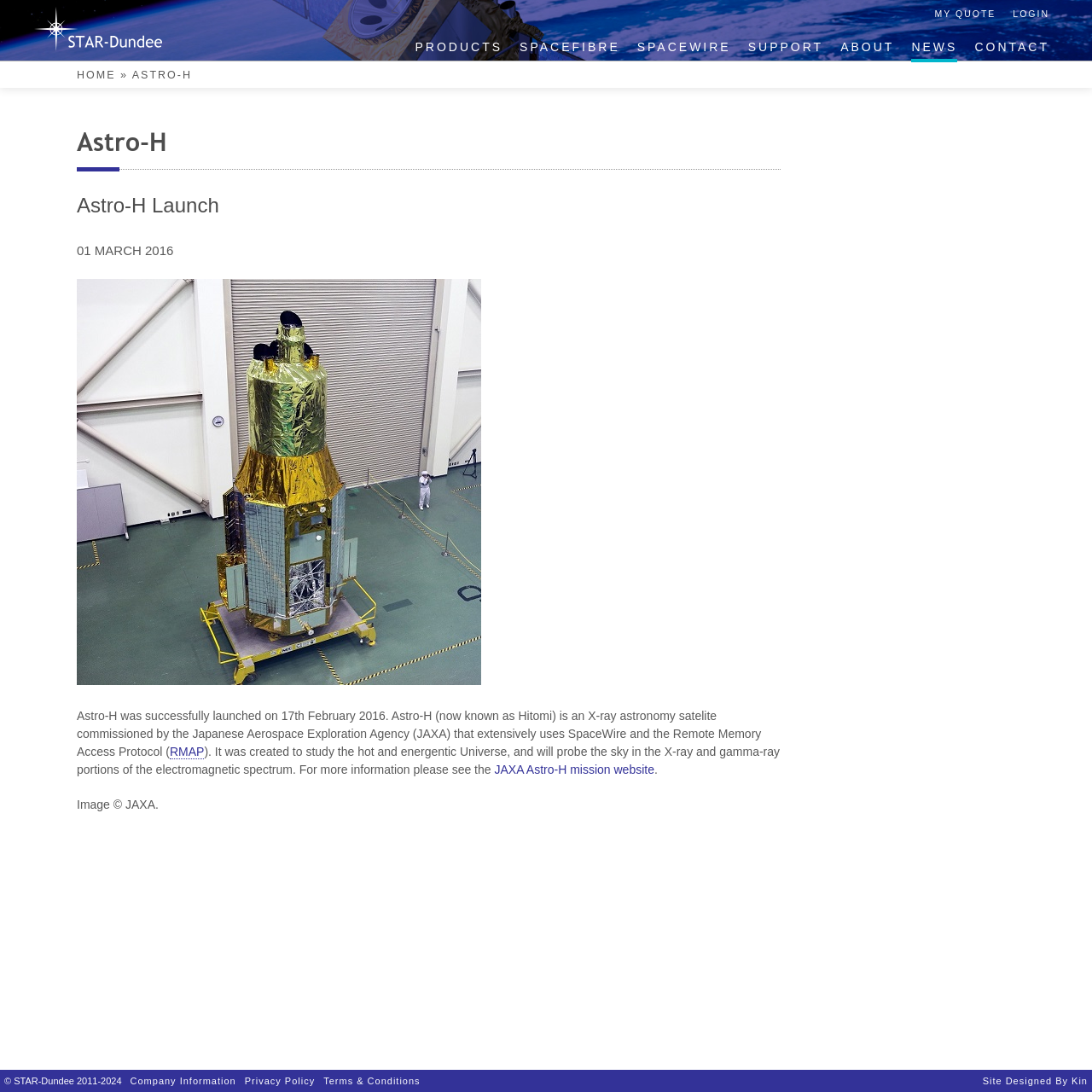Provide the bounding box coordinates of the HTML element described by the text: "Terms & Conditions". The coordinates should be in the format [left, top, right, bottom] with values between 0 and 1.

[0.288, 0.983, 0.385, 0.996]